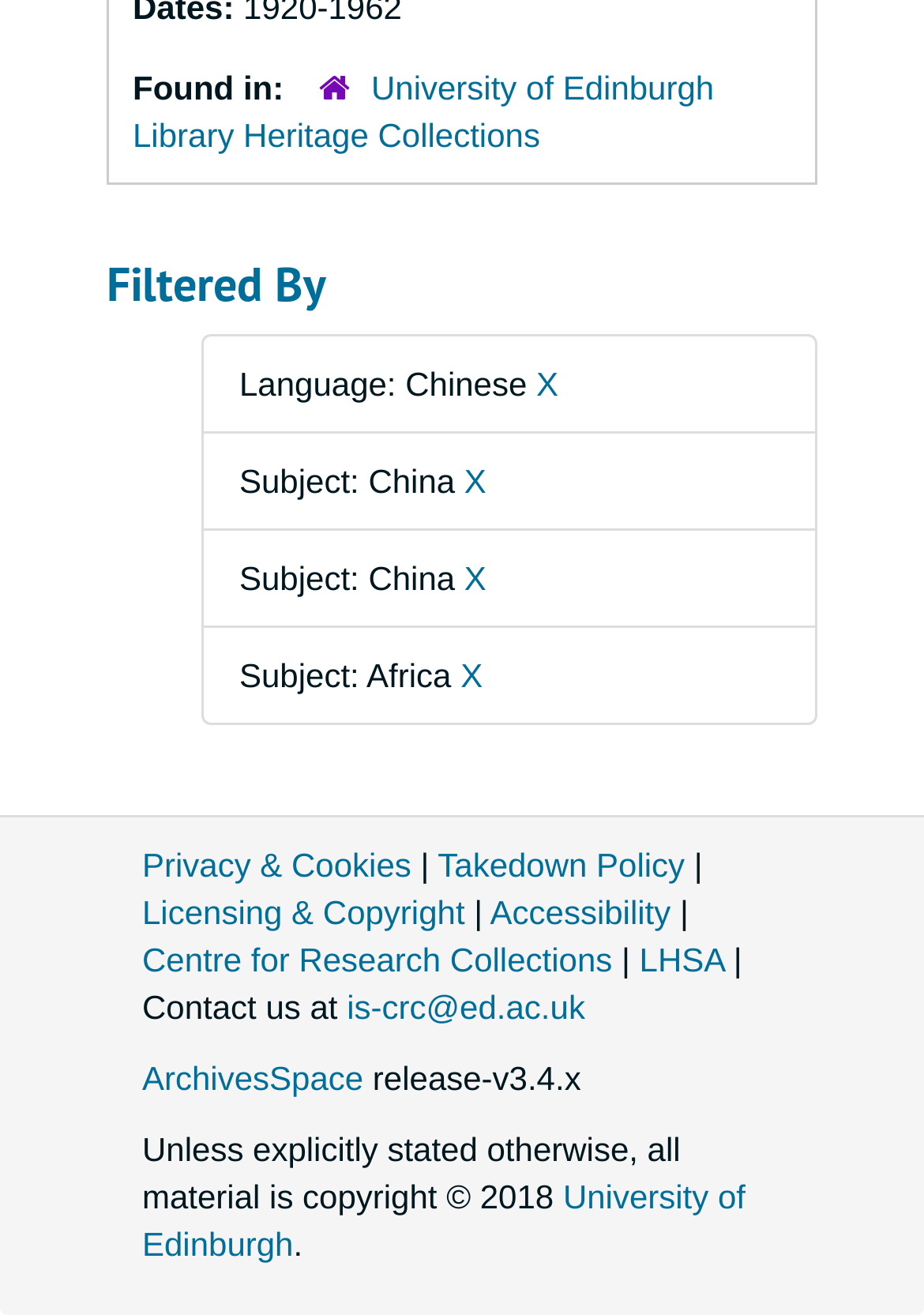Determine the bounding box coordinates of the clickable element necessary to fulfill the instruction: "Contact us at is-crc@ed.ac.uk". Provide the coordinates as four float numbers within the 0 to 1 range, i.e., [left, top, right, bottom].

[0.375, 0.751, 0.633, 0.78]